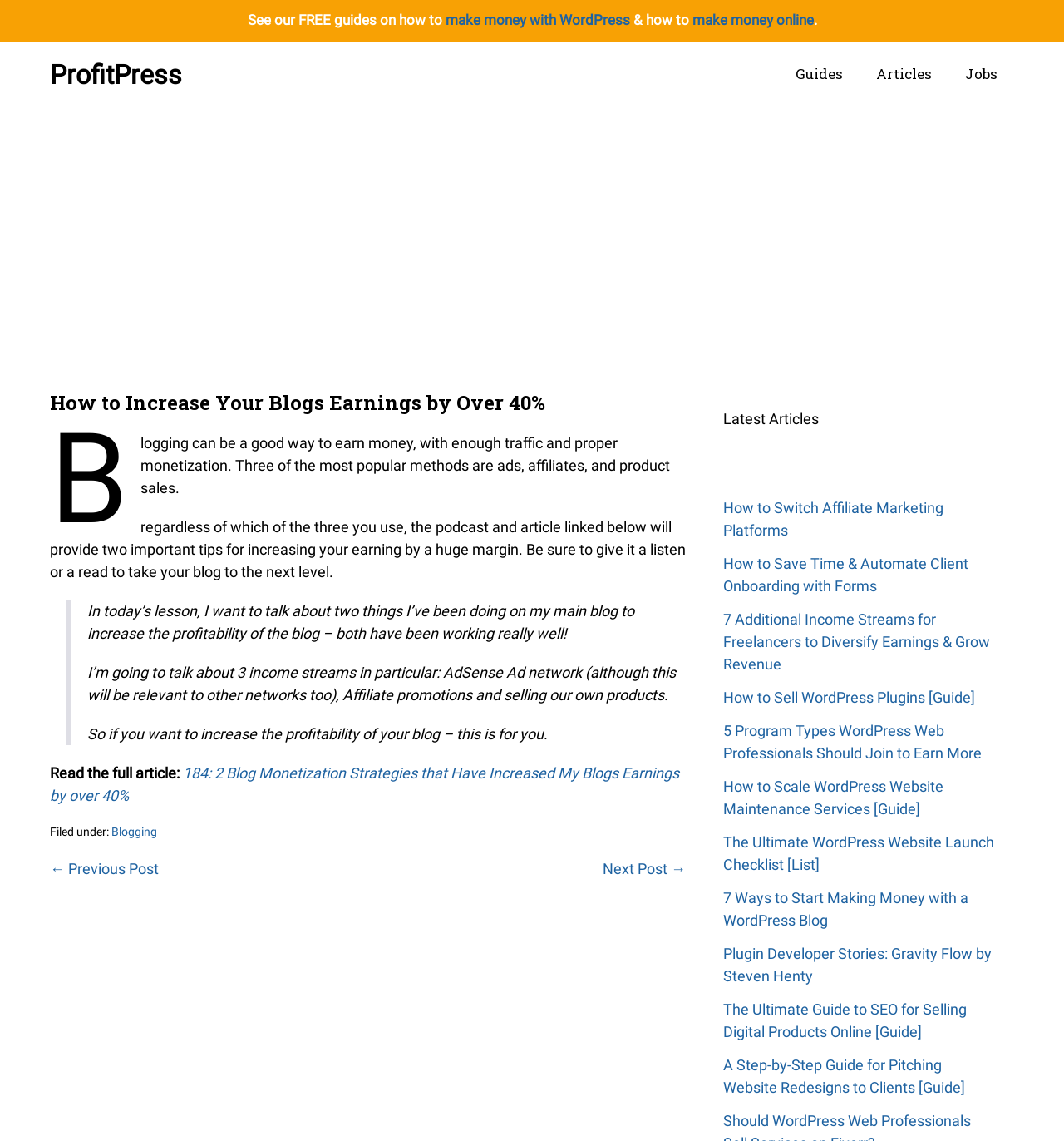Please provide a detailed answer to the question below by examining the image:
How many income streams are discussed in the blog post?

The blog post mentions three income streams: AdSense Ad network, Affiliate promotions, and selling our own products. These are discussed as ways to increase the profitability of a blog.